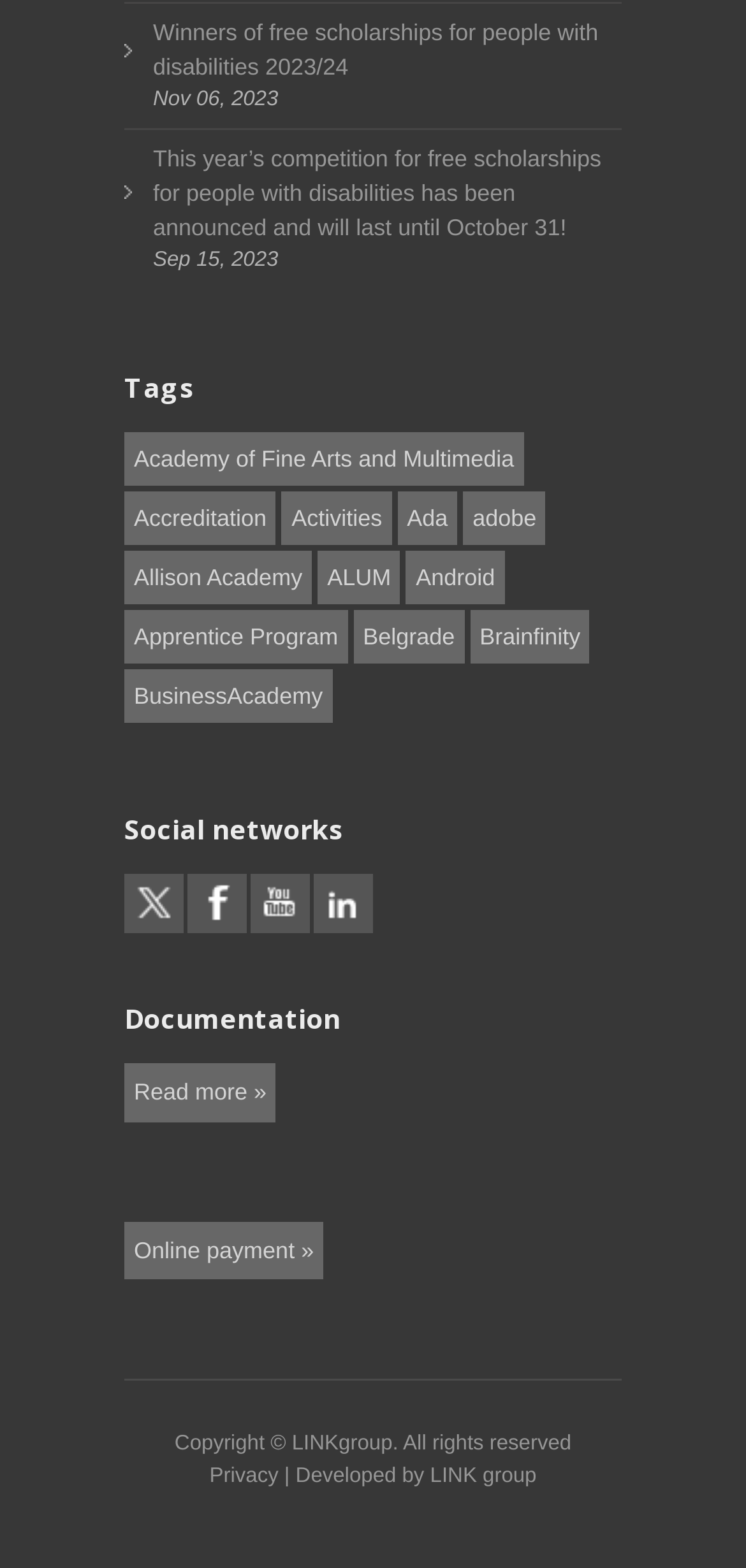What is the copyright information?
Give a single word or phrase answer based on the content of the image.

Copyright © 2023 LINKgroup. All rights reserved